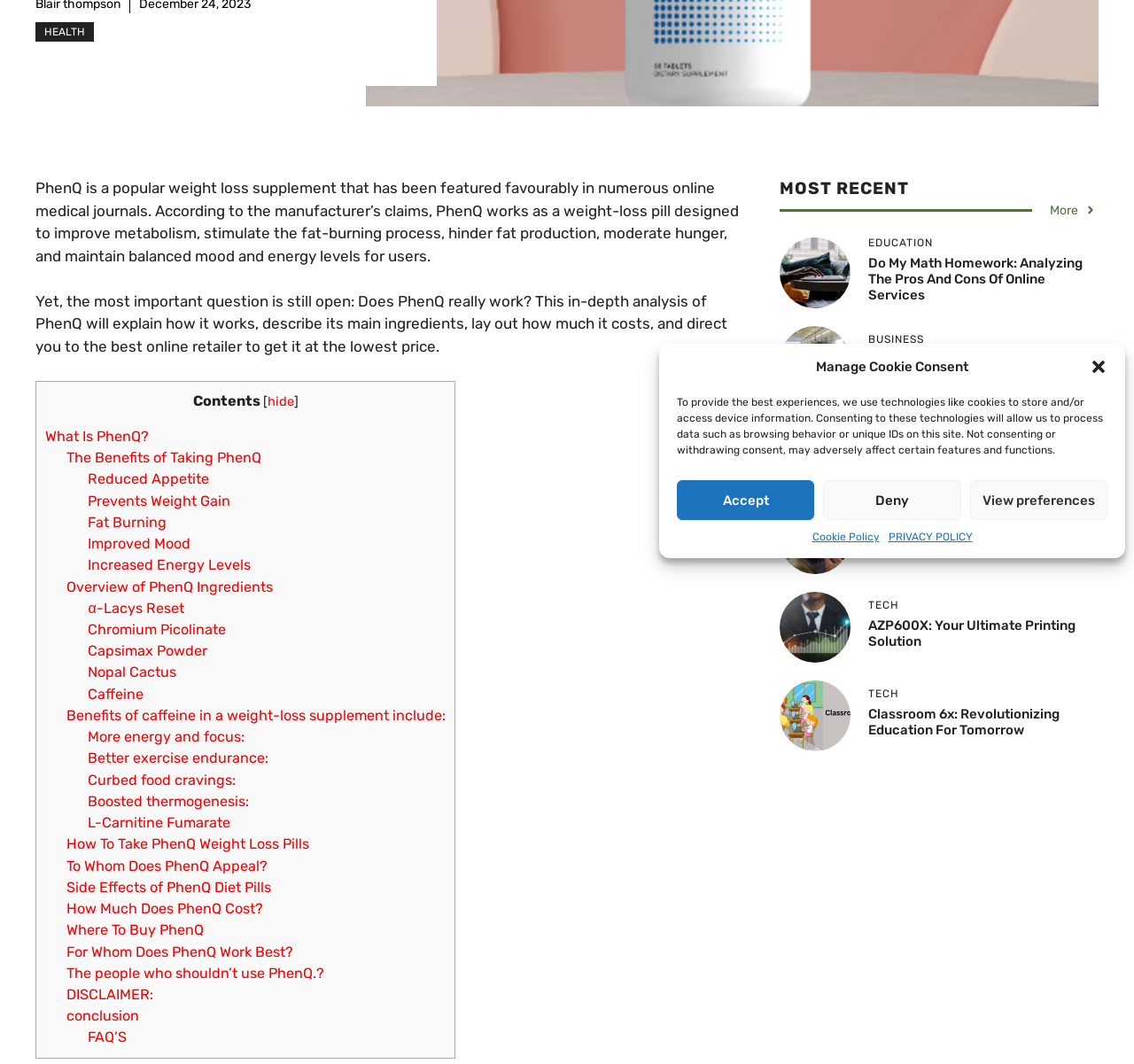Using the provided element description: "Deny", determine the bounding box coordinates of the corresponding UI element in the screenshot.

[0.726, 0.451, 0.847, 0.489]